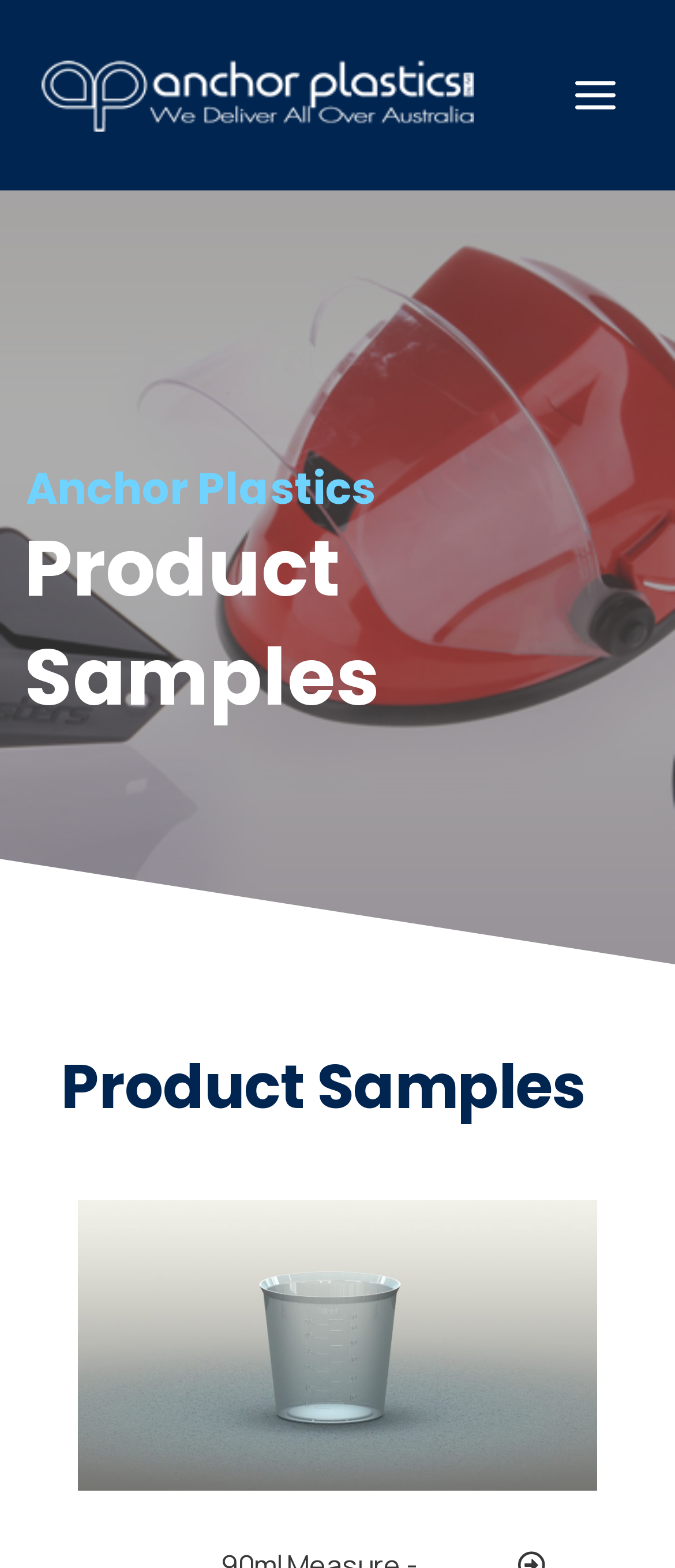Provide the bounding box coordinates for the specified HTML element described in this description: "alt="Anchor Plastics Logo"". The coordinates should be four float numbers ranging from 0 to 1, in the format [left, top, right, bottom].

[0.062, 0.038, 0.703, 0.083]